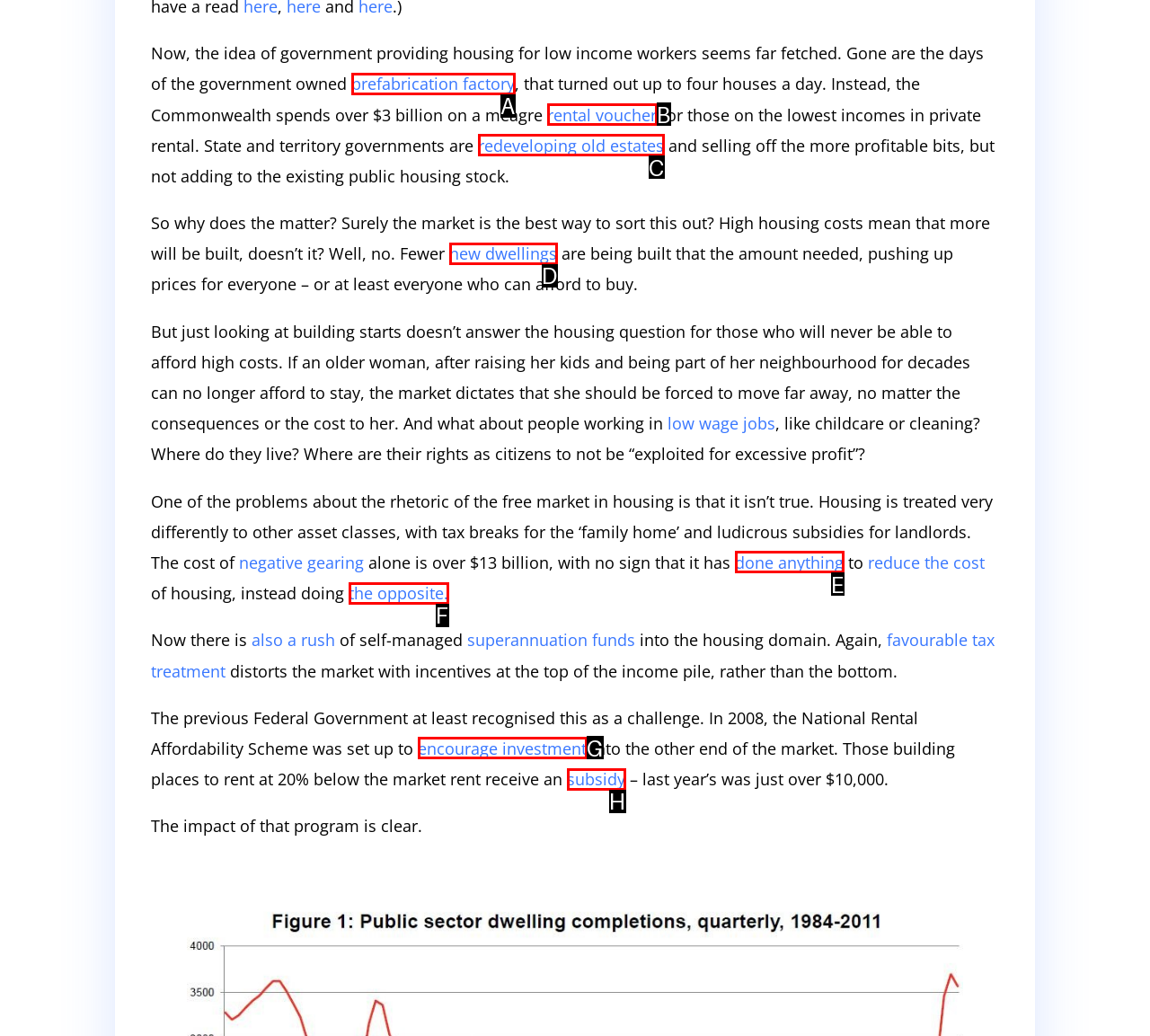What letter corresponds to the UI element described here: rental voucher
Reply with the letter from the options provided.

B